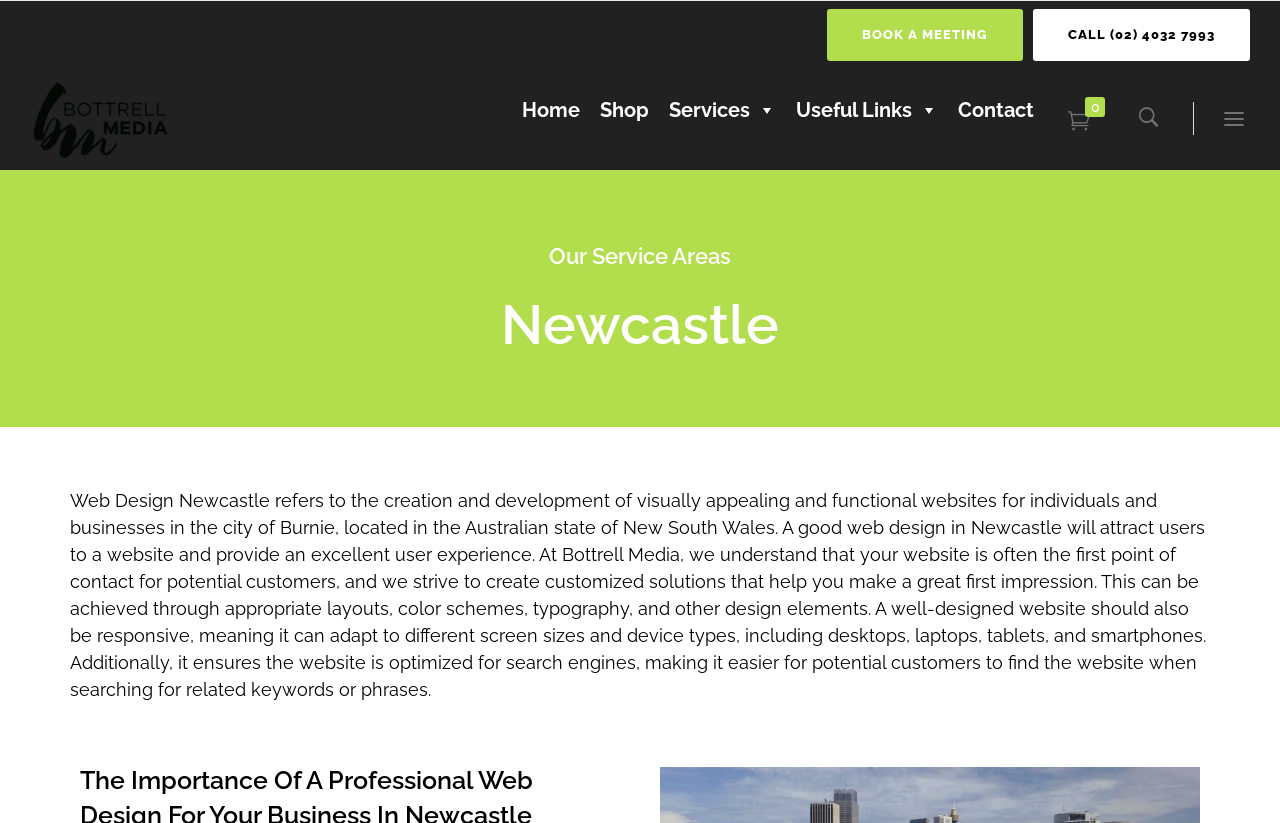Select the bounding box coordinates of the element I need to click to carry out the following instruction: "Click the BOOK A MEETING link".

[0.646, 0.011, 0.799, 0.074]